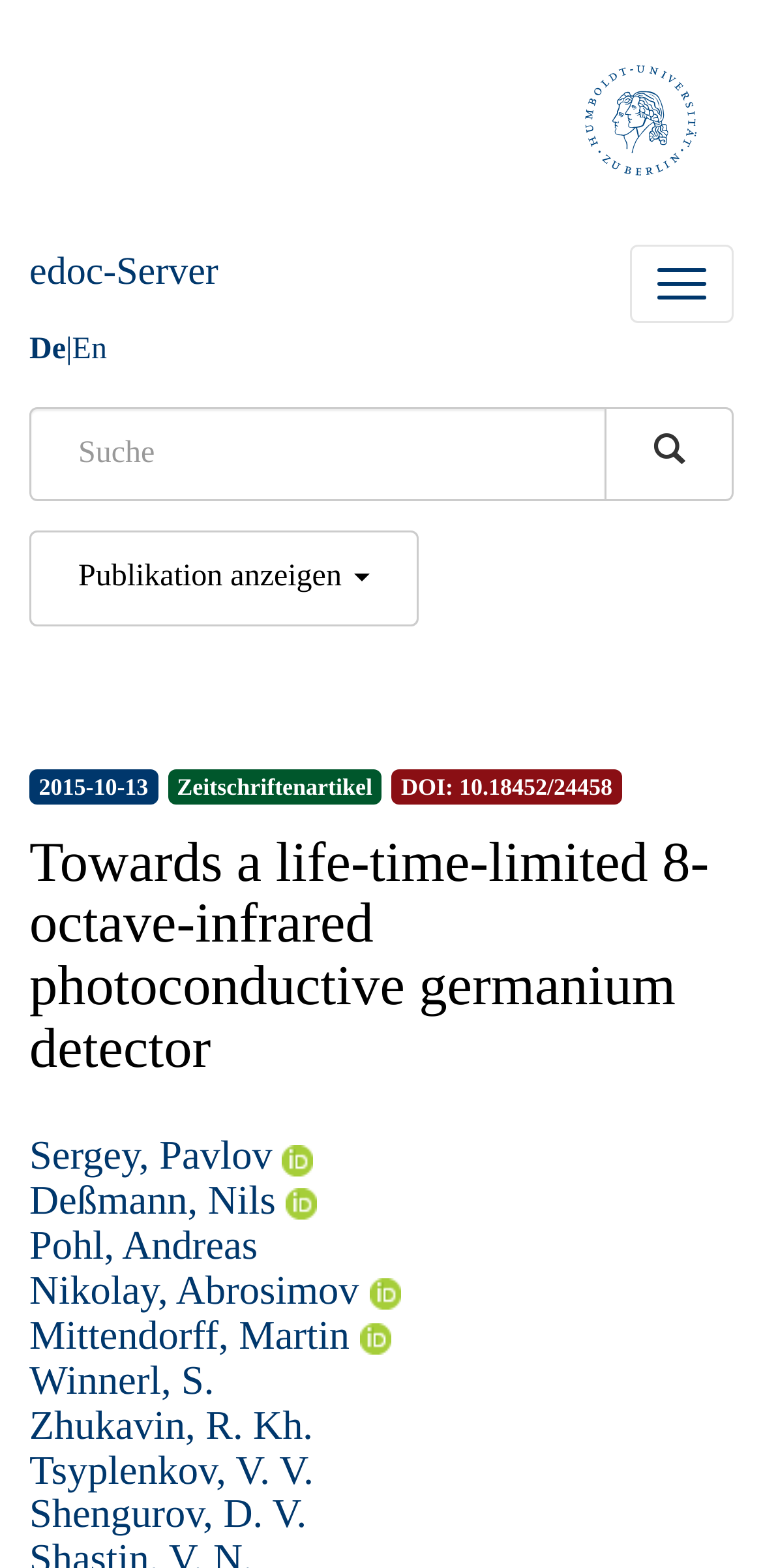Please determine the bounding box coordinates of the element's region to click for the following instruction: "View publication details".

[0.038, 0.338, 0.548, 0.399]